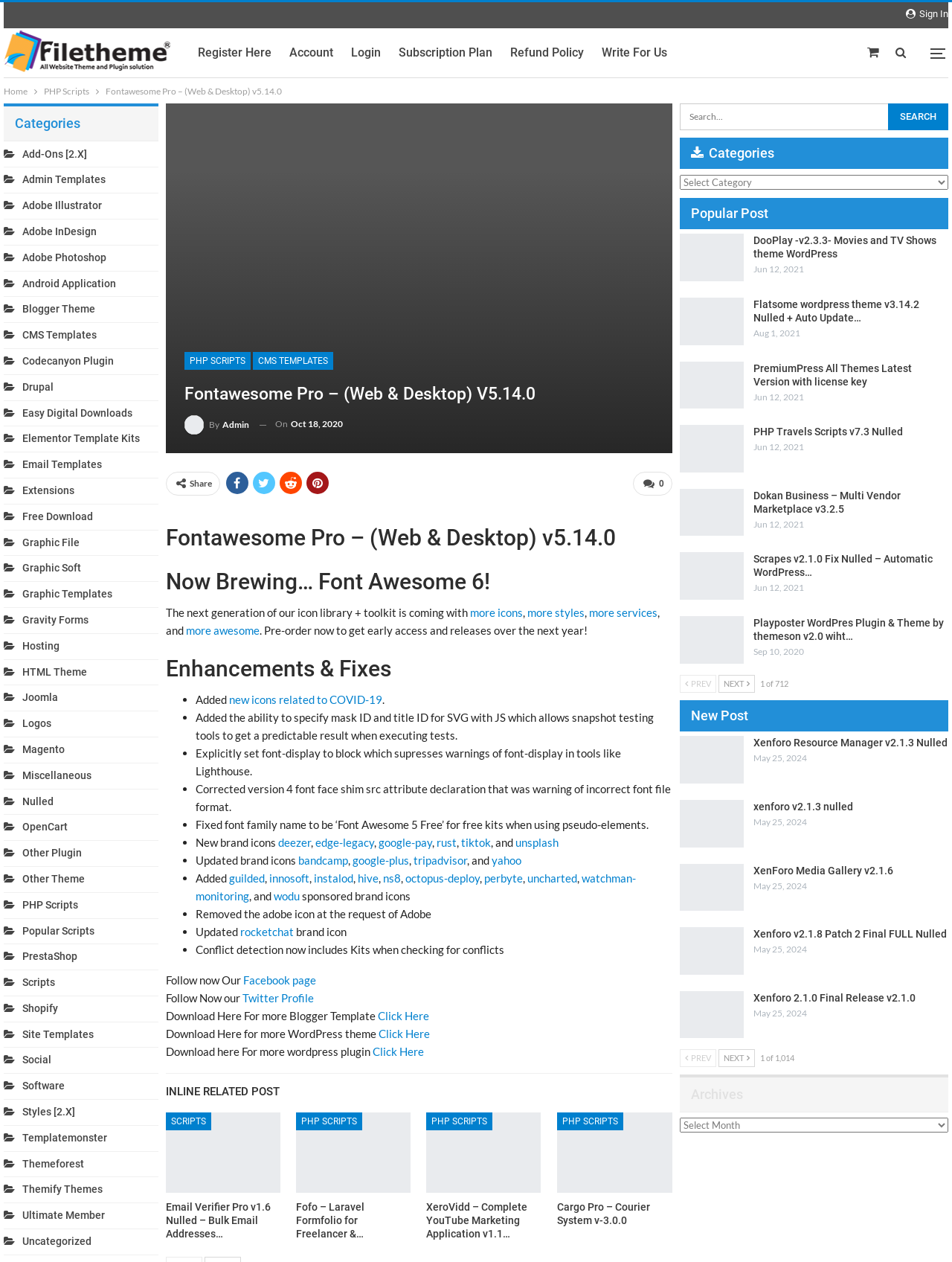Give a detailed account of the webpage.

This webpage is about Font Awesome Pro, a web and desktop application, version 5.14.0. At the top, there is a navigation bar with links to "Home", "PHP Scripts", and a breadcrumb trail indicating the current page. Below the navigation bar, there is a prominent heading "Fontawesome Pro – (Web & Desktop) v5.14.0" with a description and a call-to-action to pre-order the next generation of the icon library and toolkit, Font Awesome 6.

On the top-right corner, there are links to "Sign In", "Register Here", "Account", "Login", "Subscription Plan", "Refund Policy", and "Write For Us". There is also a download link for the most popular premium product.

The main content area is divided into sections. The first section has a heading "Enhancements & Fixes" and lists several updates, including the addition of new icons related to COVID-19, improvements to SVG with JS, and corrections to font face shim src attribute declaration. Each update is marked with a bullet point.

The second section has a heading "Now Brewing… Font Awesome 6!" and describes the upcoming features of Font Awesome 6, including more icons, styles, and services.

There are also social media links and brand icons, including Deezer, Edge Legacy, Google Pay, Rust, TikTok, Unsplash, Bandcamp, Google Plus, TripAdvisor, and Yahoo.

Throughout the page, there are various links, icons, and images, including a FileTheme image and a Font Awesome Pro icon. The overall layout is organized, with clear headings and concise text.